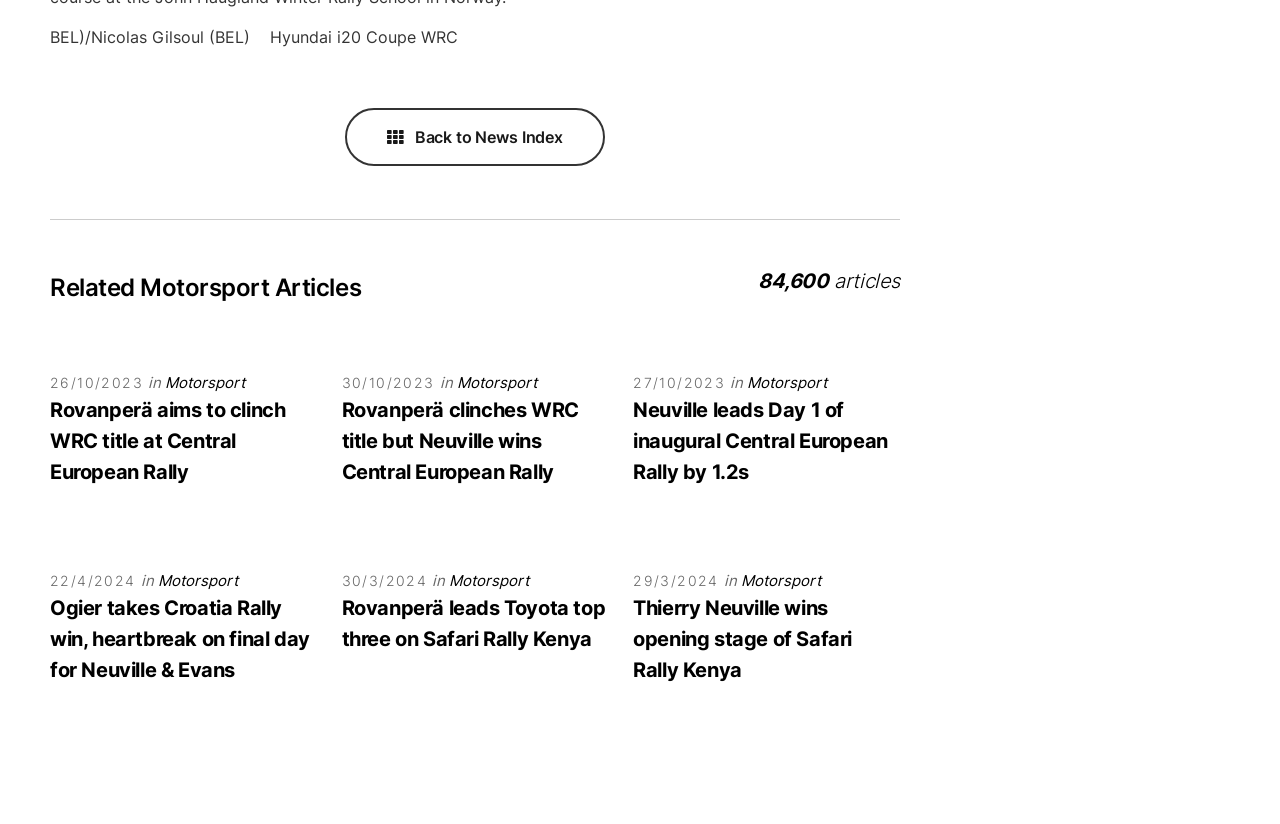What category does the article 'Rovanperä leads Toyota top three on Safari Rally Kenya' belong to?
Provide a concise answer using a single word or phrase based on the image.

Motorsport